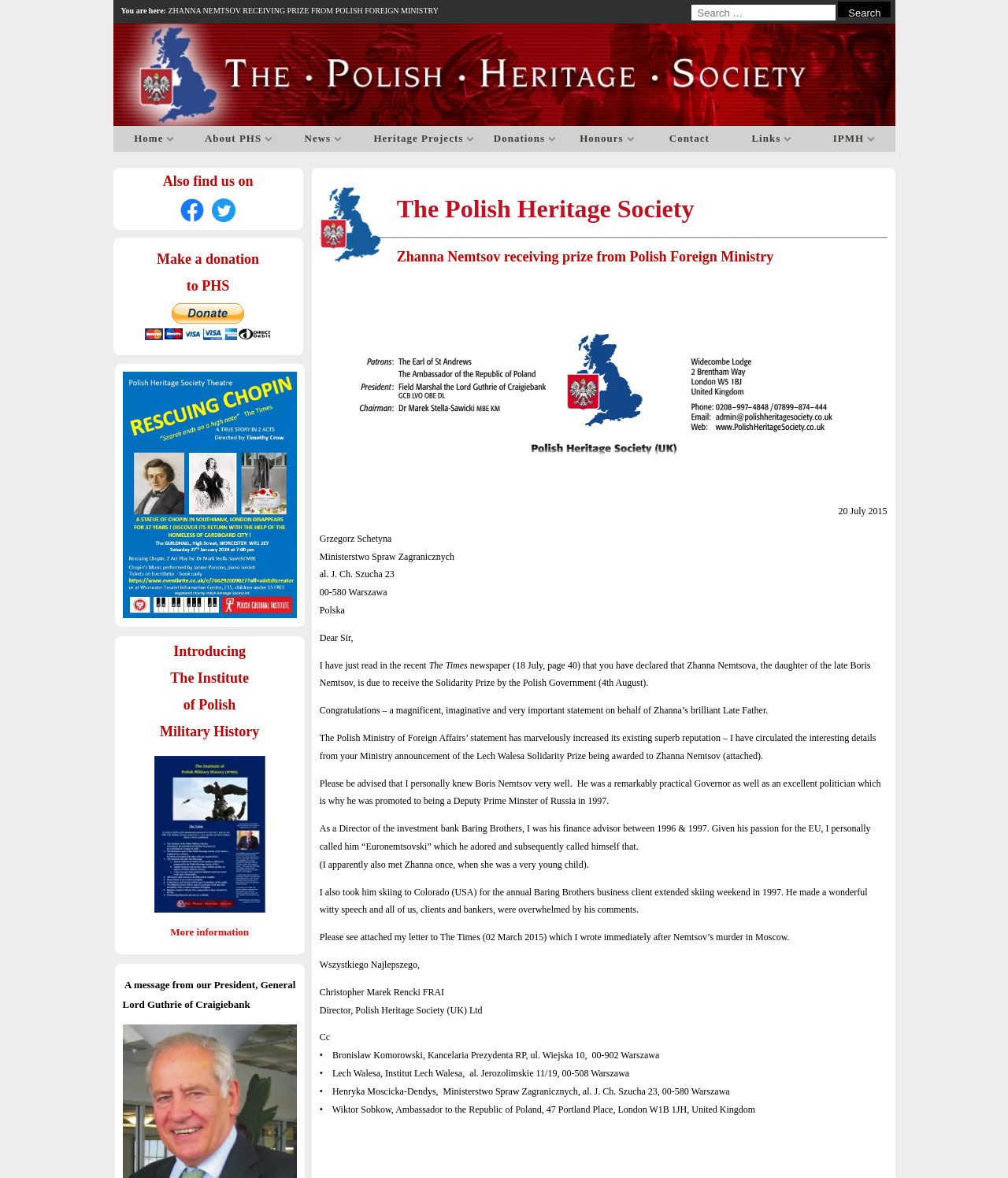Using the provided element description: "IPMH", determine the bounding box coordinates of the corresponding UI element in the screenshot.

[0.806, 0.107, 0.888, 0.129]